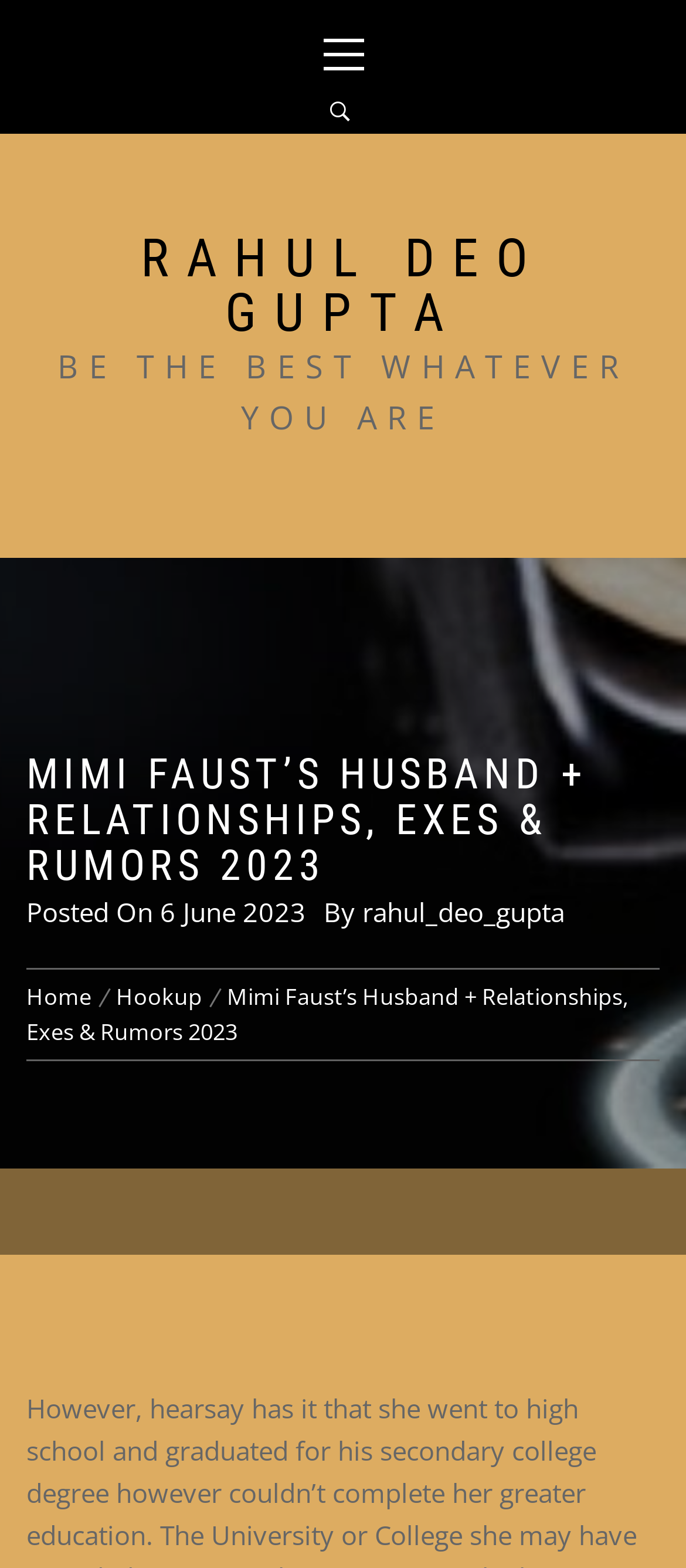What is the author of the post? Based on the image, give a response in one word or a short phrase.

rahul_deo_gupta